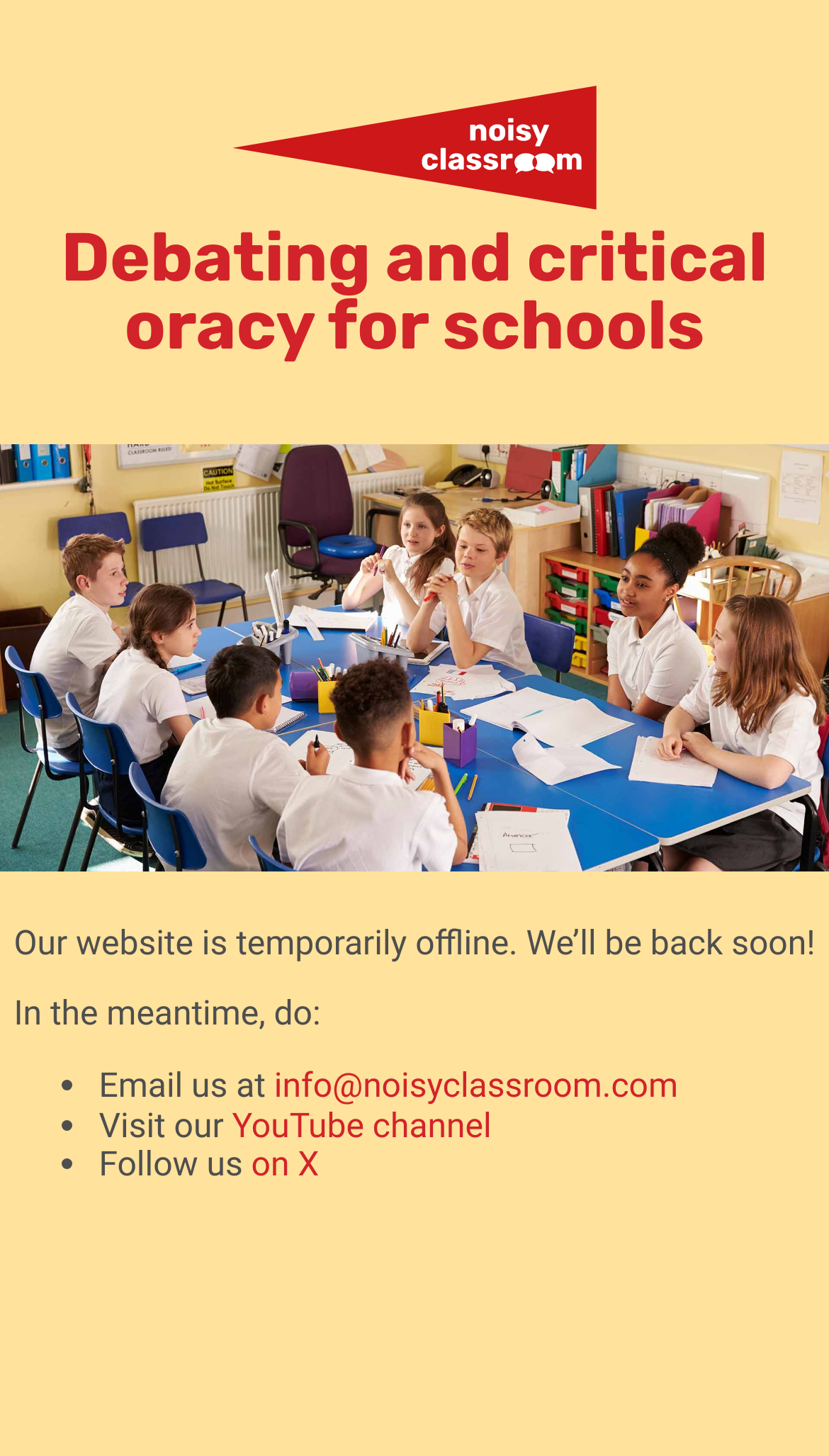Identify the bounding box for the described UI element: "info@noisyclassroom.com".

[0.331, 0.732, 0.818, 0.76]